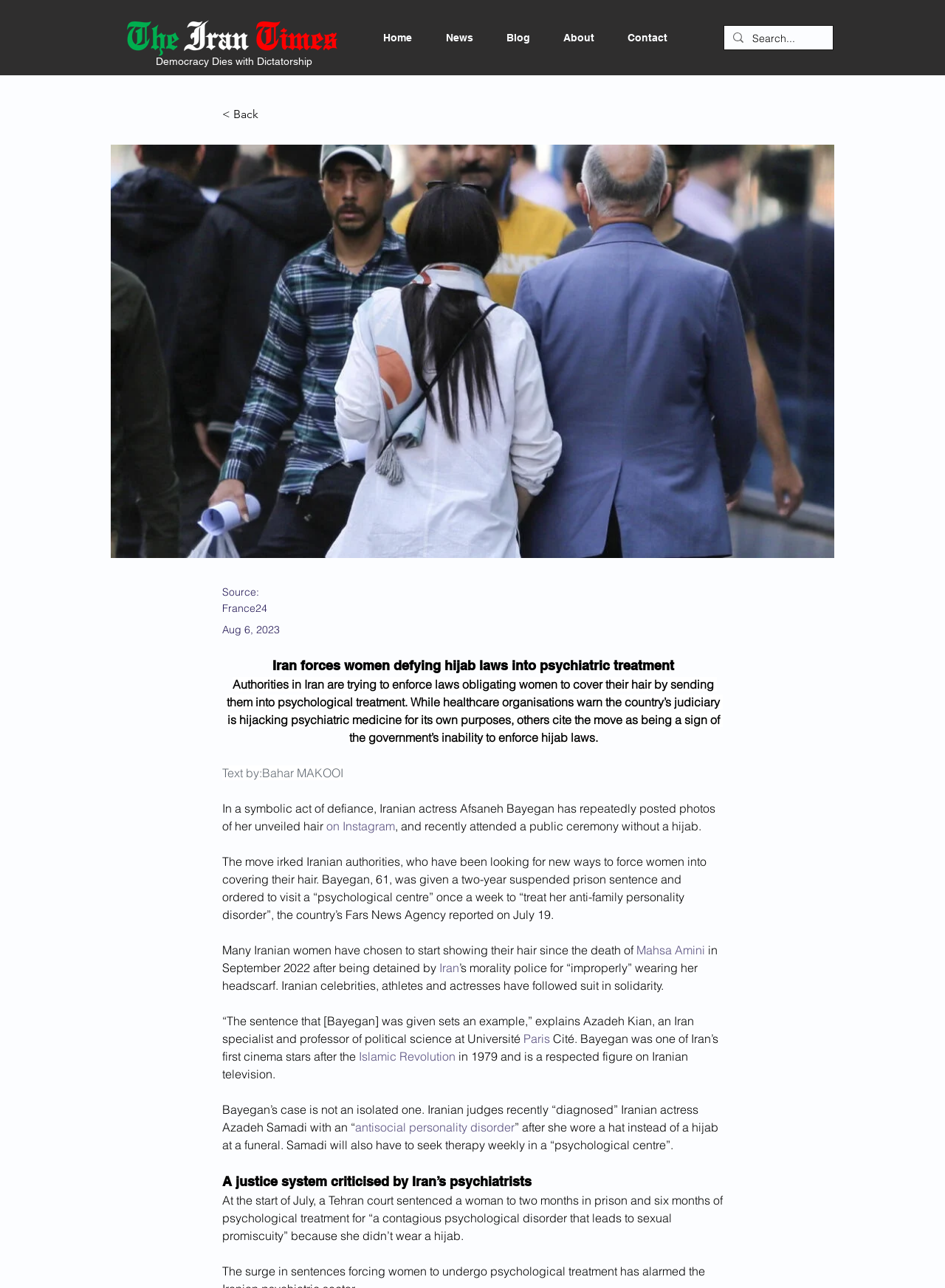What is the name of the Iranian actress who posted photos of her unveiled hair?
Provide a detailed and extensive answer to the question.

The answer can be found in the paragraph that starts with 'In a symbolic act of defiance, Iranian actress Afsaneh Bayegan has repeatedly posted photos of her unveiled hair...'.